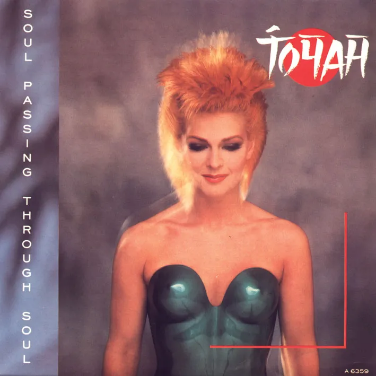What is the catalogue number of the single?
Carefully analyze the image and provide a thorough answer to the question.

The catalogue number is mentioned at the bottom of the image, providing a nod to the single's vintage format, as stated in the caption.